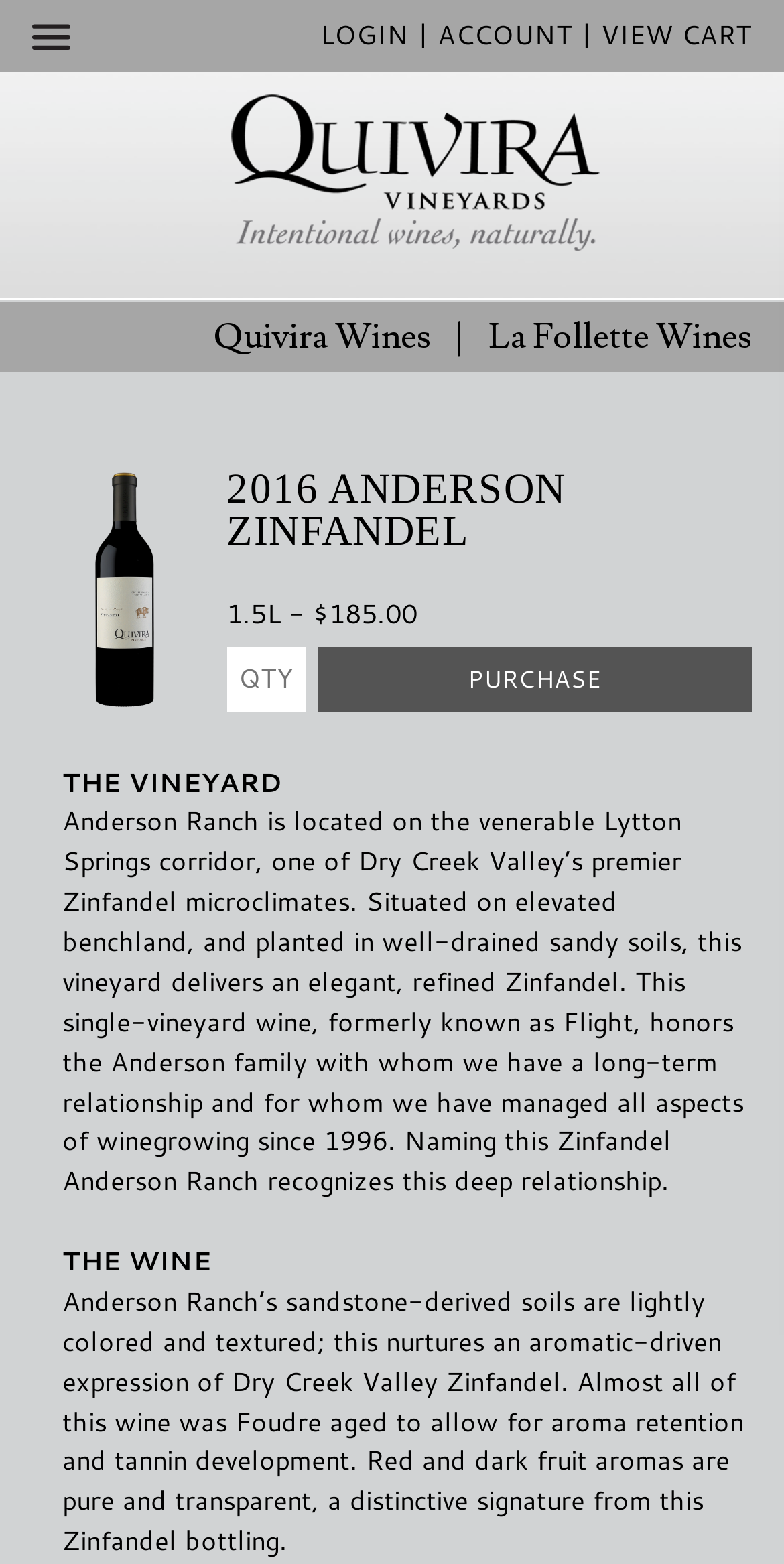What is the price of the wine?
Please describe in detail the information shown in the image to answer the question.

I found the answer by looking at the StaticText element on the webpage, which says '$185.00'. This is likely the price of the wine being sold.